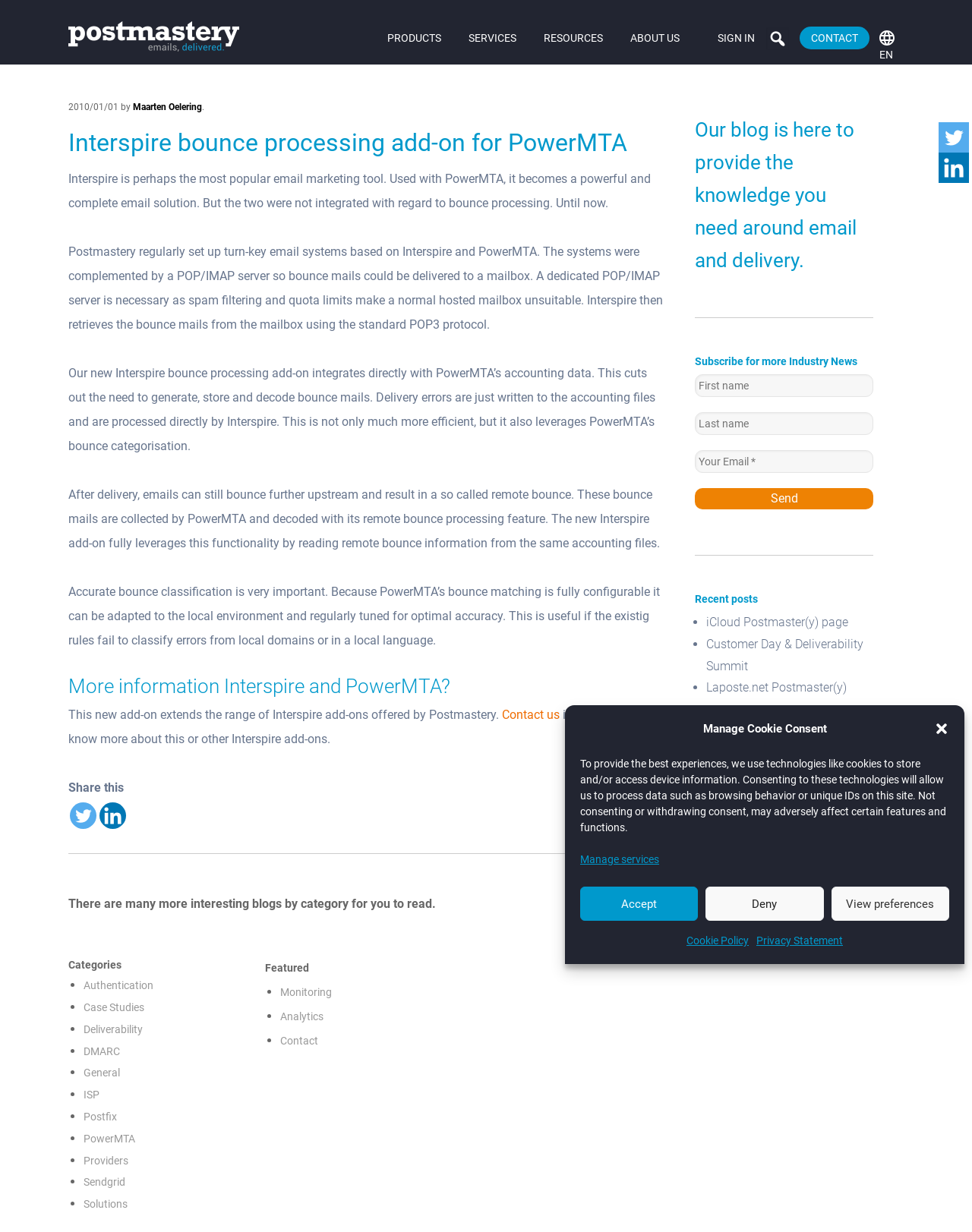Respond to the question below with a concise word or phrase:
What is the purpose of the POP/IMAP server?

To deliver bounce mails